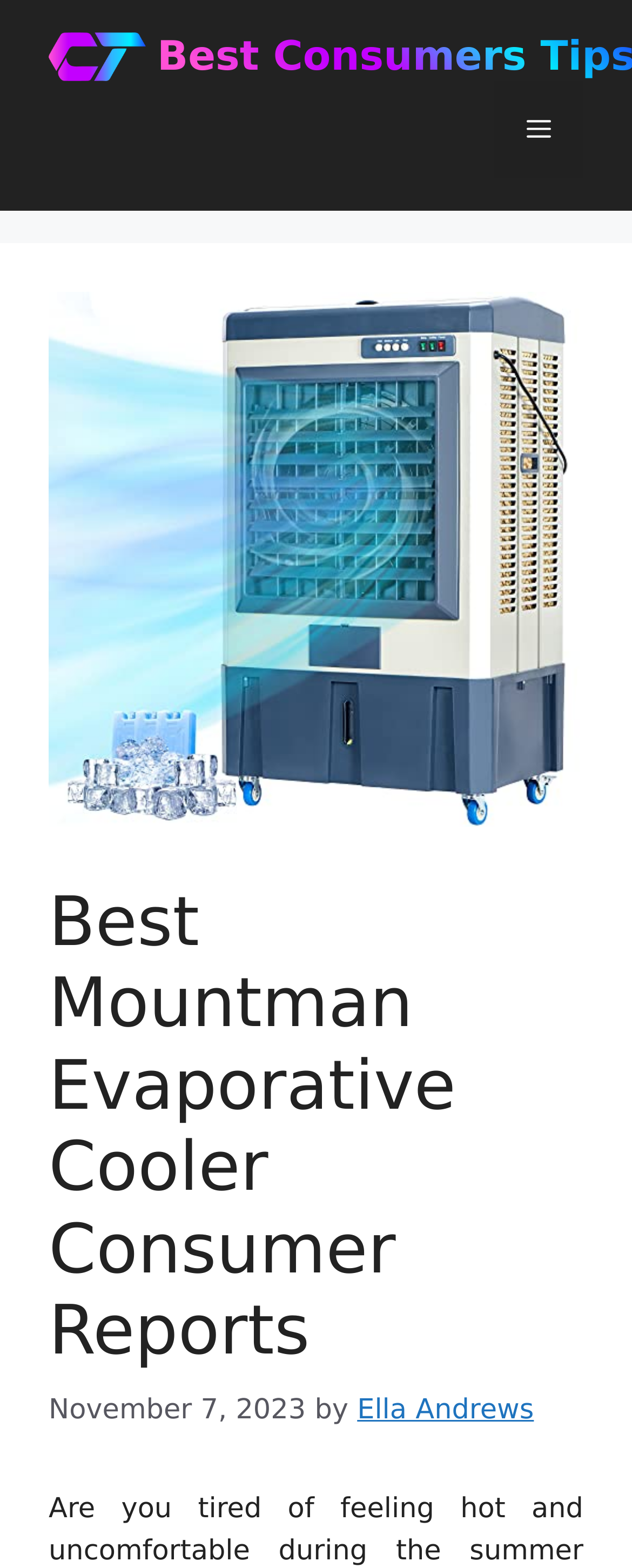Determine the bounding box for the described HTML element: "Menu". Ensure the coordinates are four float numbers between 0 and 1 in the format [left, top, right, bottom].

[0.782, 0.052, 0.923, 0.114]